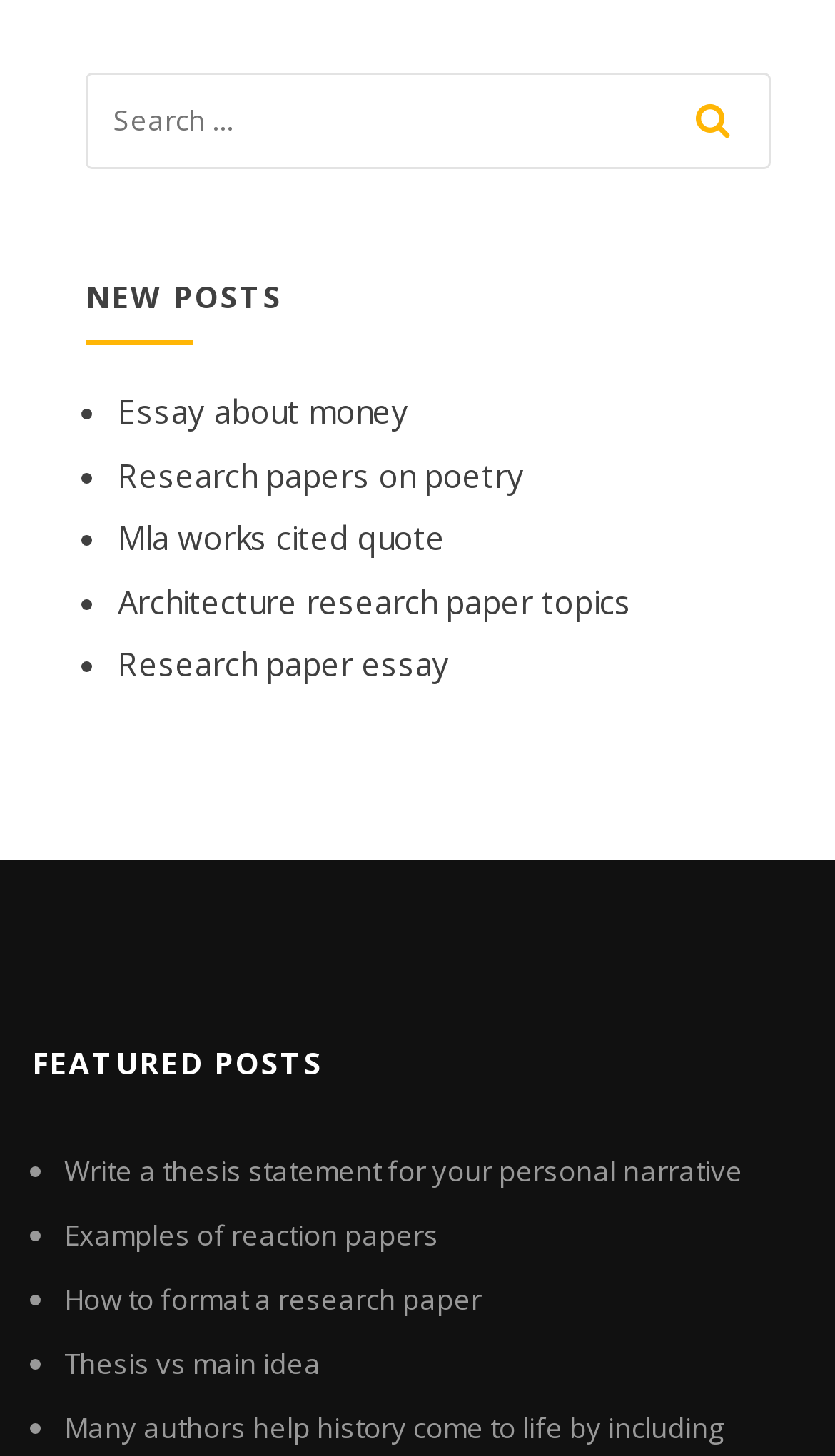Could you determine the bounding box coordinates of the clickable element to complete the instruction: "read the post about essay about money"? Provide the coordinates as four float numbers between 0 and 1, i.e., [left, top, right, bottom].

[0.141, 0.268, 0.49, 0.297]